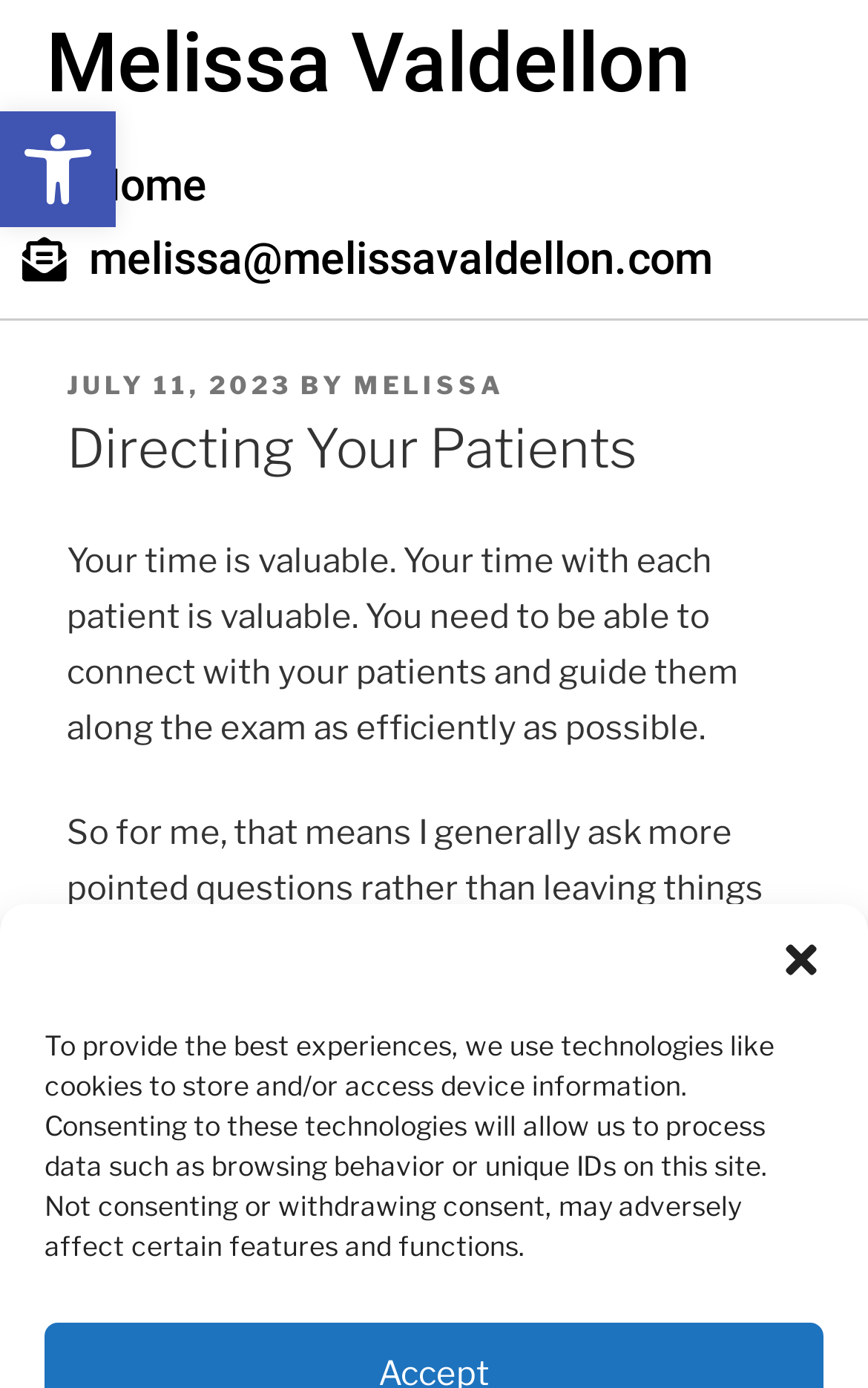What is the date of the latest article?
Please elaborate on the answer to the question with detailed information.

The date of the latest article can be found in the link element 'JULY 11, 2023' which is a child of the header element. This element is located in the upper part of the webpage, indicating that it is related to the latest article.